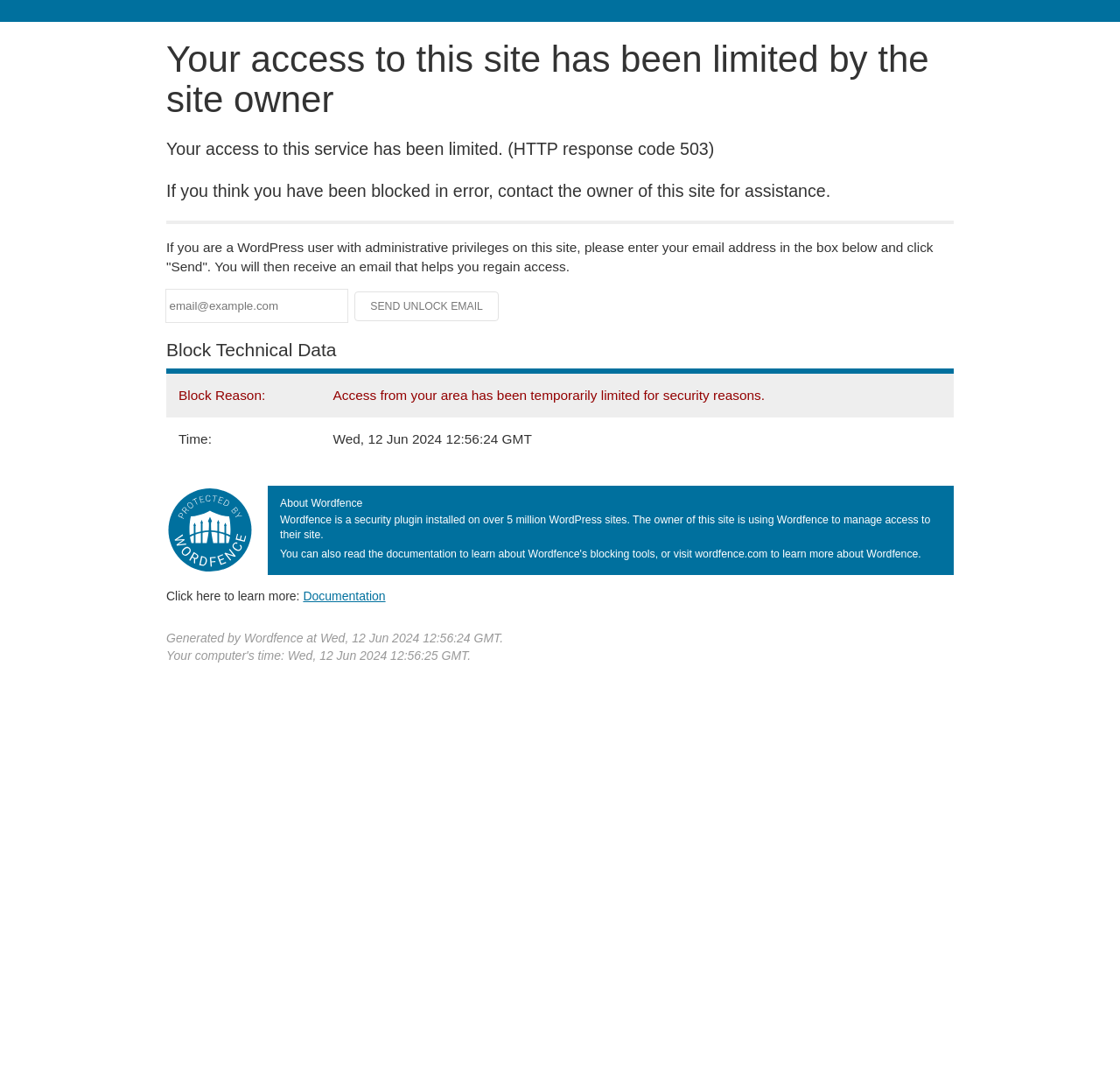Please use the details from the image to answer the following question comprehensively:
What plugin is used to manage site access?

The plugin used to manage site access is mentioned in the 'About Wordfence' section, where it says 'The owner of this site is using Wordfence to manage access to their site.'